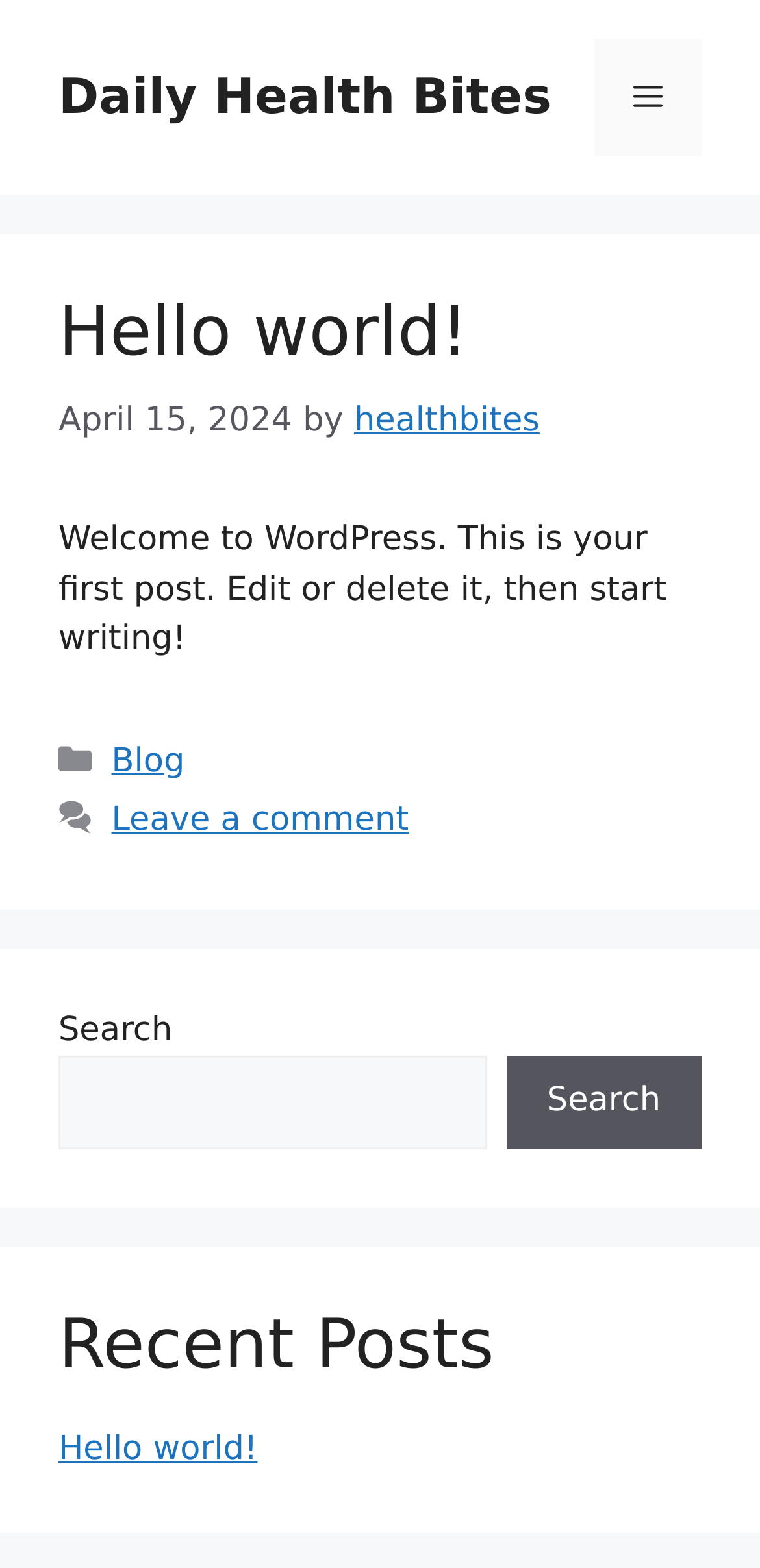Highlight the bounding box coordinates of the region I should click on to meet the following instruction: "Read the 'Hello world!' post".

[0.077, 0.188, 0.616, 0.237]